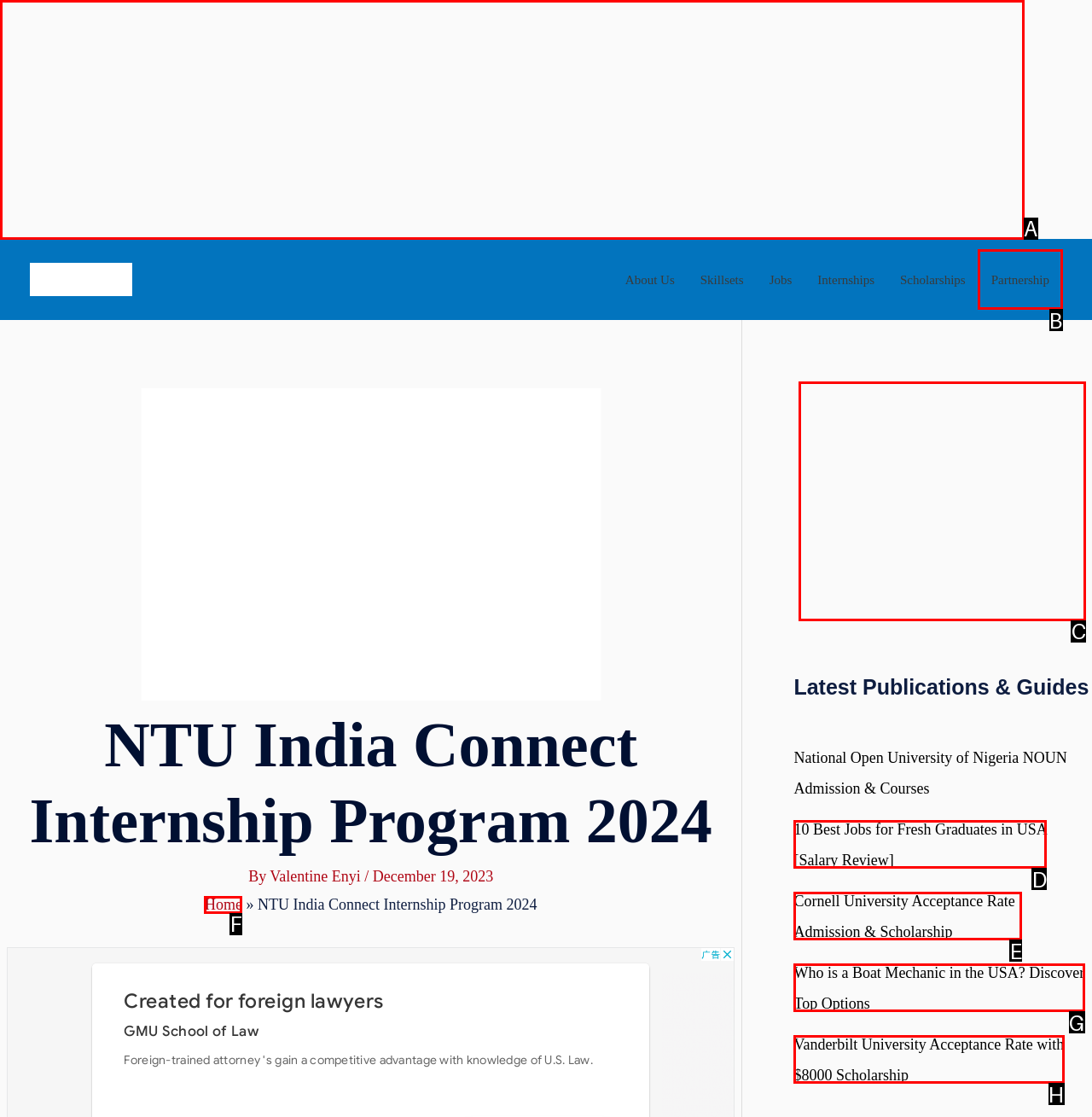Given the description: Croatia, identify the matching option. Answer with the corresponding letter.

None